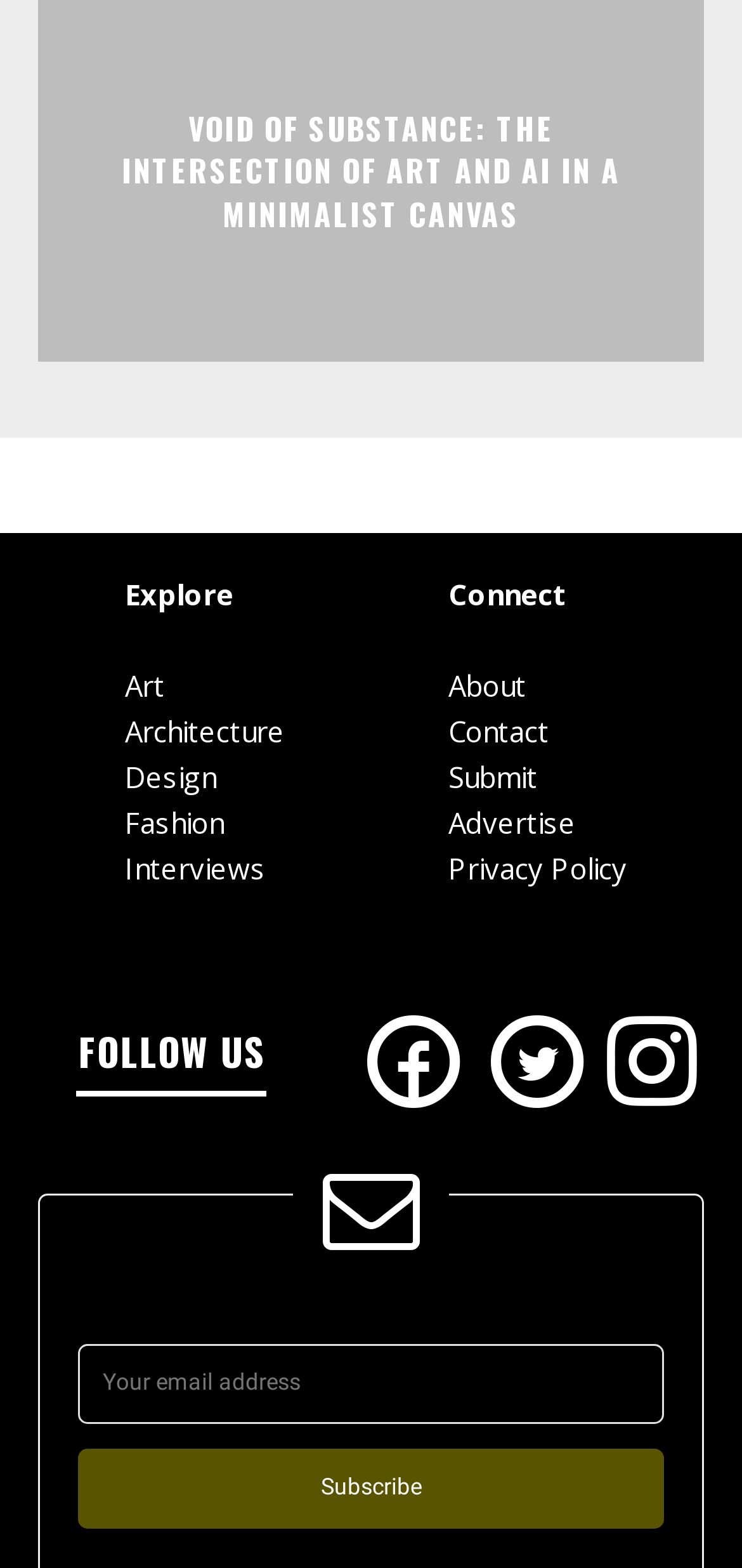What is the text of the first heading?
Using the image as a reference, give a one-word or short phrase answer.

VOID OF SUBSTANCE: THE INTERSECTION OF ART AND AI IN A MINIMALIST CANVAS